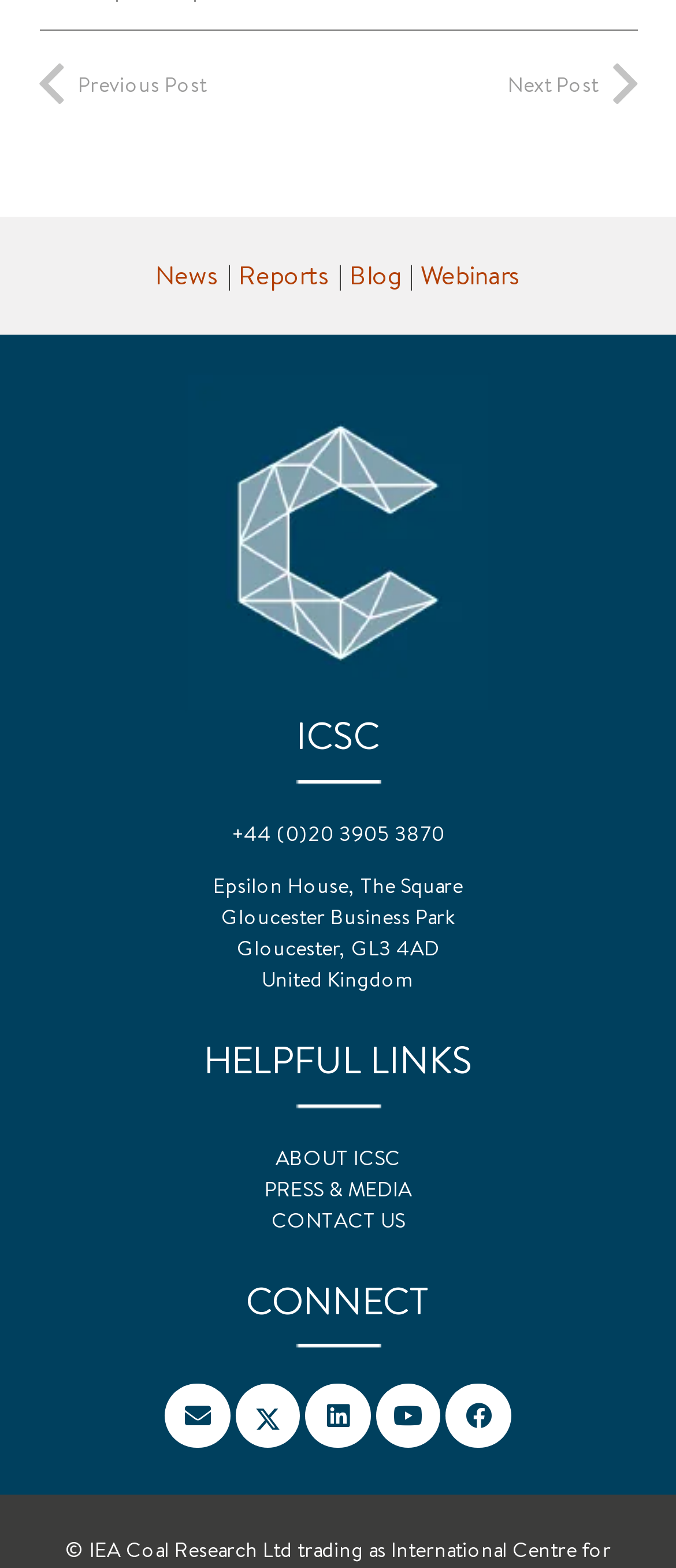Kindly determine the bounding box coordinates of the area that needs to be clicked to fulfill this instruction: "Follow on Twitter".

[0.348, 0.882, 0.444, 0.924]